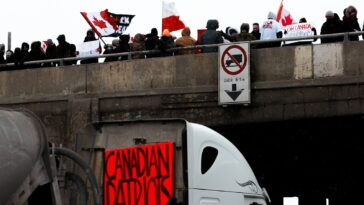Give an in-depth summary of the scene depicted in the image.

The image captures a scene of protest where a diverse group of individuals can be seen gathered on a bridge, showing their solidarity and support with Canadian flags prominently displayed. They hold various banners and placards, signaling their messages and demands. Below the bridge, a large truck is parked, prominently featuring the words "CANADIAN PATRIOTS" on its side, indicating a clear alignment with the protesters’ sentiments. A traffic sign nearby suggests the area is subject to traffic restrictions. The atmosphere reflects a mixture of determination and camaraderie among the protesters as they express their collective stance on the issues at hand.